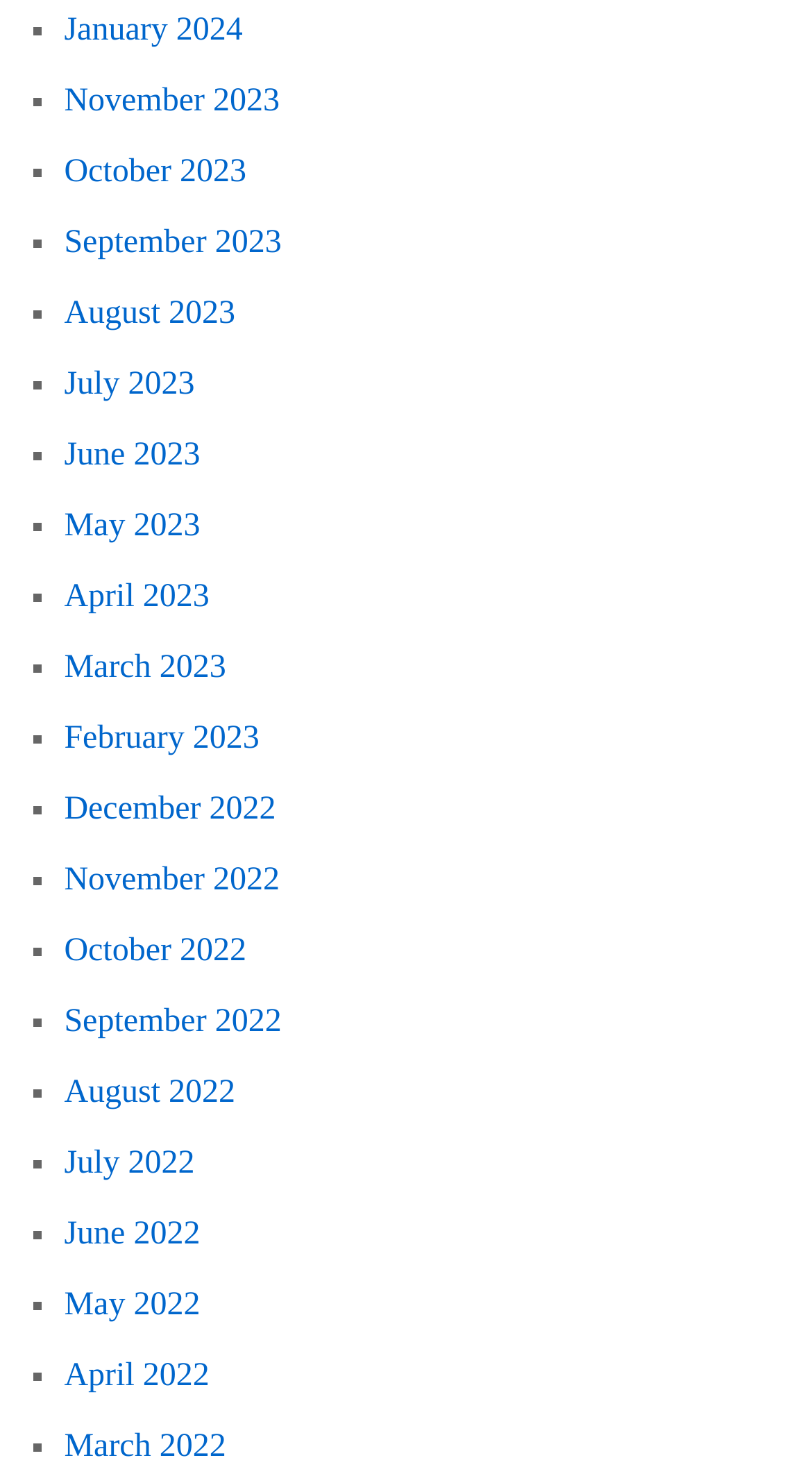Please determine the bounding box coordinates of the clickable area required to carry out the following instruction: "View November 2023". The coordinates must be four float numbers between 0 and 1, represented as [left, top, right, bottom].

[0.079, 0.056, 0.344, 0.08]